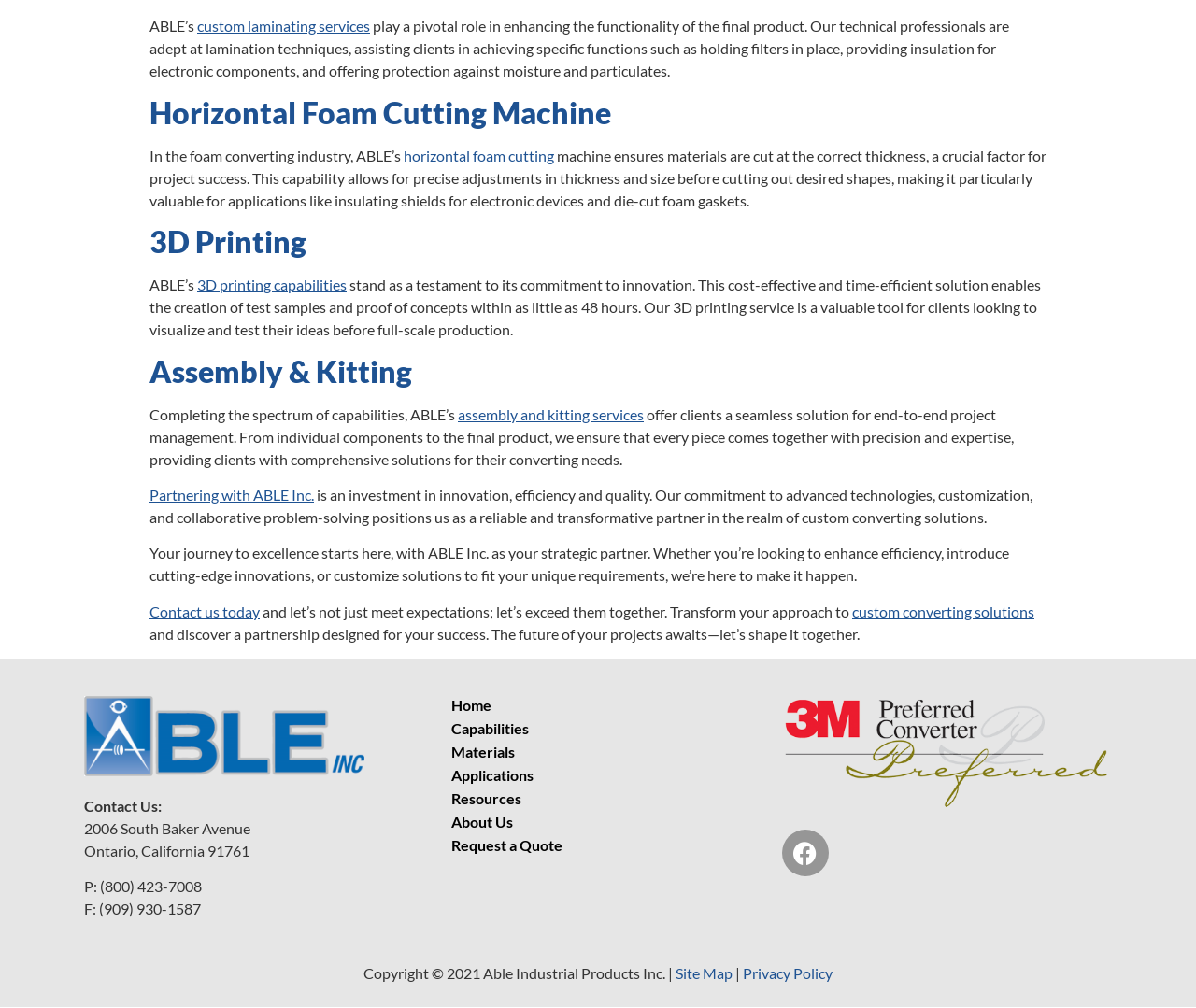Indicate the bounding box coordinates of the element that needs to be clicked to satisfy the following instruction: "Click on custom laminating services". The coordinates should be four float numbers between 0 and 1, i.e., [left, top, right, bottom].

[0.165, 0.017, 0.309, 0.035]